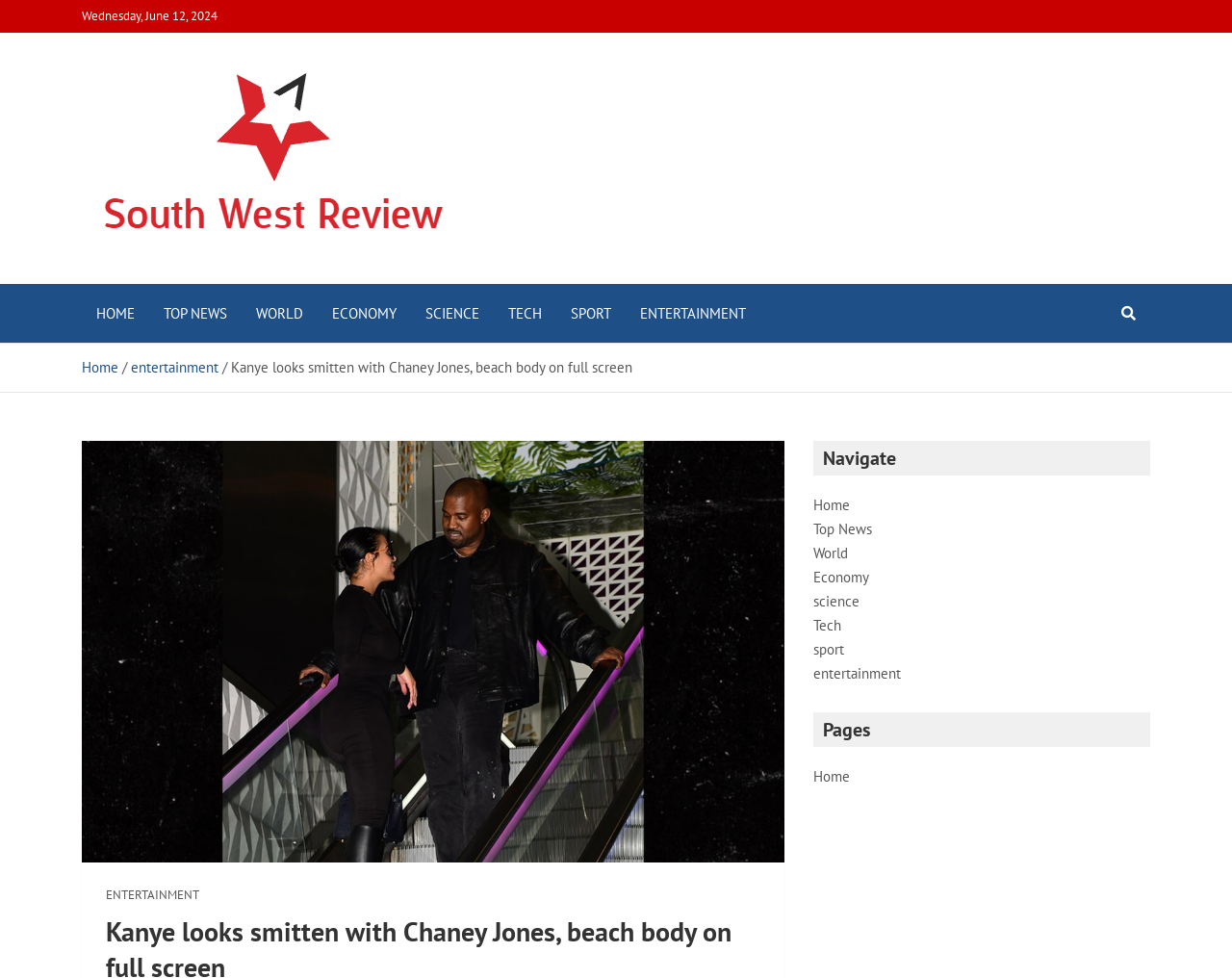Provide an in-depth caption for the webpage.

This webpage appears to be a news article or blog post about Kanye West, with a focus on his relationship with Chaney Jones. At the top of the page, there is a date "Wednesday, June 12, 2024" and a link to "South West Review" accompanied by an image. Below this, there is a heading "South West Review" and a brief description of the website, stating that it provides news on European and world news about economy, politics.

To the right of this section, there is a navigation menu with links to various categories, including "HOME", "TOP NEWS", "WORLD", "ECONOMY", "SCIENCE", "TECH", "SPORT", and "ENTERTAINMENT". Below this menu, there is a breadcrumbs navigation section, which shows the current page's location within the website's hierarchy.

The main content of the page is a news article with the title "Kanye looks smitten with Chaney Jones, beach body on full screen". The article is accompanied by a figure, likely an image, which takes up a significant portion of the page. At the bottom of the page, there are additional links to various categories, including "ENTERTAINMENT", and a section labeled "Pages" with links to different pages on the website.

Overall, the webpage appears to be a news article or blog post about Kanye West's personal life, with a focus on his relationship with Chaney Jones. The page has a clear navigation menu and breadcrumbs section, making it easy to navigate within the website.